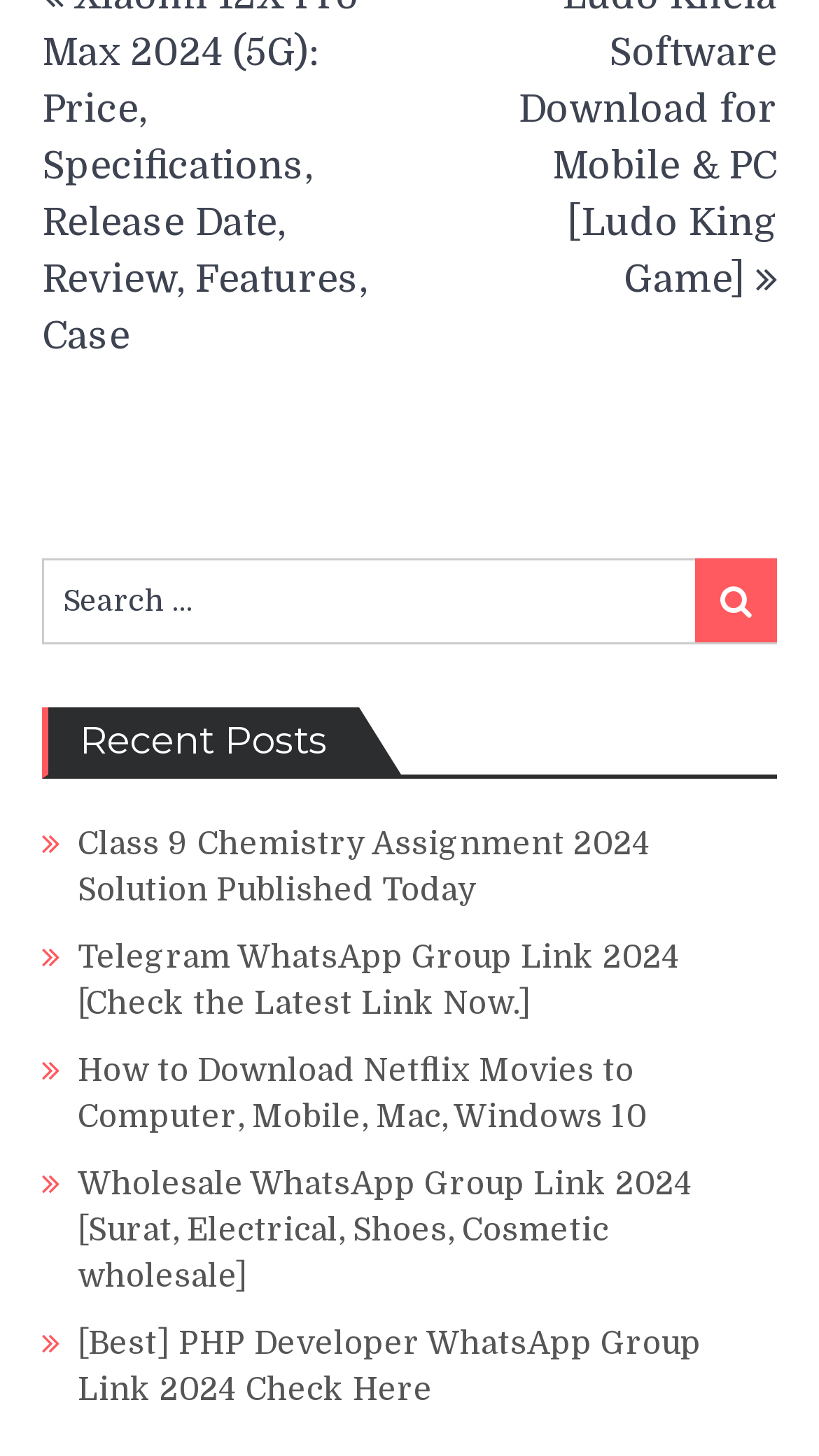Locate the bounding box coordinates of the UI element described by: "Search". Provide the coordinates as four float numbers between 0 and 1, formatted as [left, top, right, bottom].

[0.849, 0.384, 0.949, 0.441]